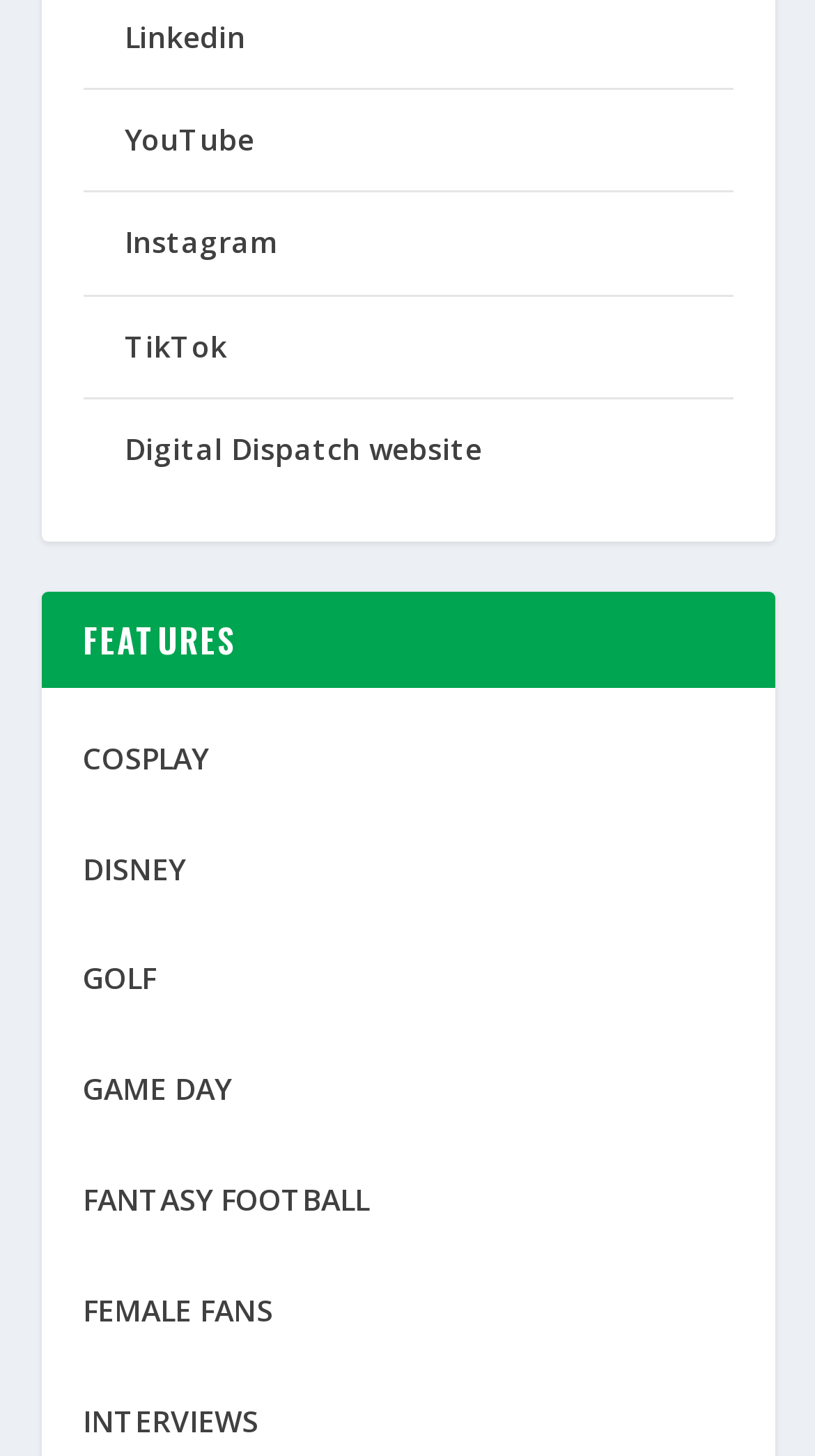What is the purpose of the 'Digital Dispatch website' link?
From the details in the image, provide a complete and detailed answer to the question.

The 'Digital Dispatch website' link is likely intended to direct users to the Digital Dispatch website, allowing them to access its content, services, or features.